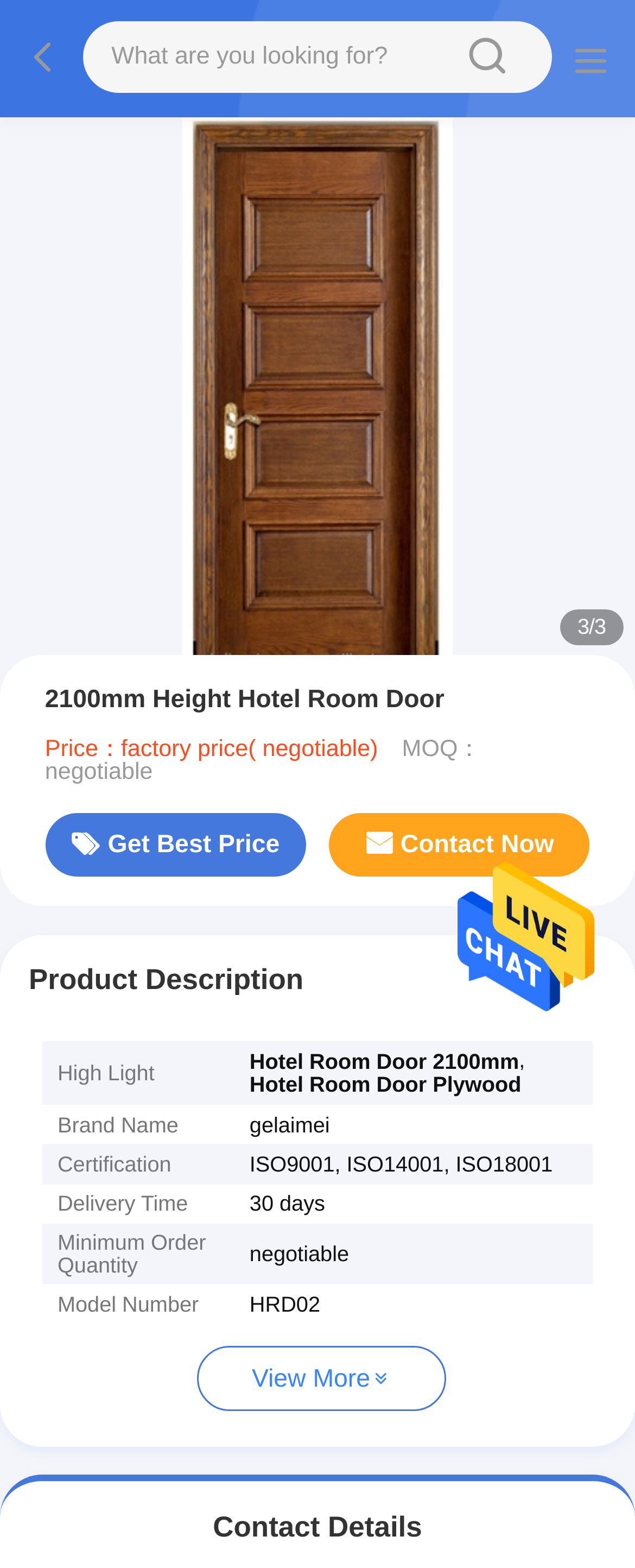What is the delivery time of the product?
Identify the answer in the screenshot and reply with a single word or phrase.

30 days